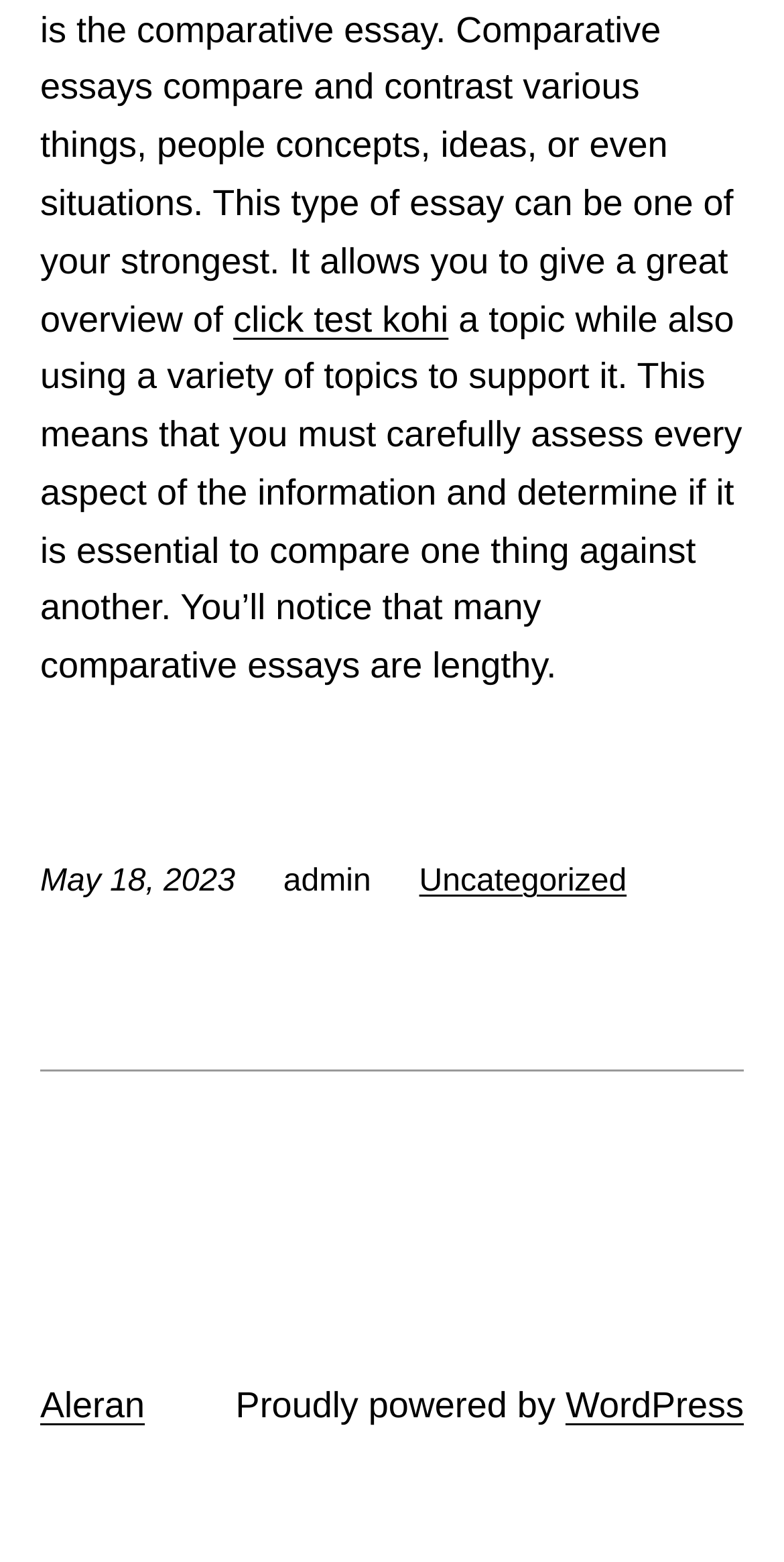Using the details from the image, please elaborate on the following question: What is the platform used to power the website?

I found the platform used to power the website by looking at the link element at the bottom of the webpage, which has a bounding box of [0.721, 0.886, 0.949, 0.912]. The text within this element is 'WordPress', which indicates the platform used to power the website.